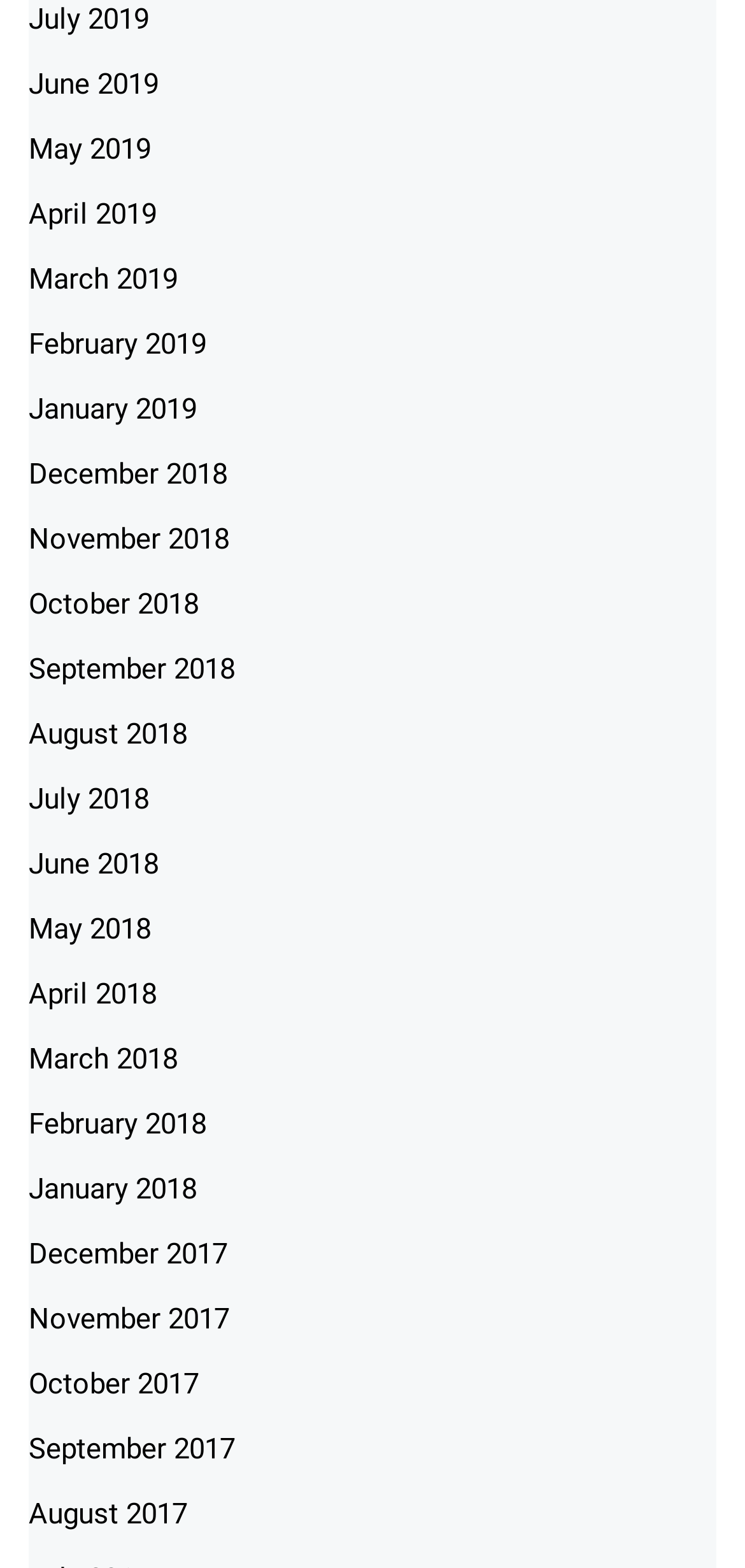What is the earliest month listed?
From the screenshot, provide a brief answer in one word or phrase.

December 2017